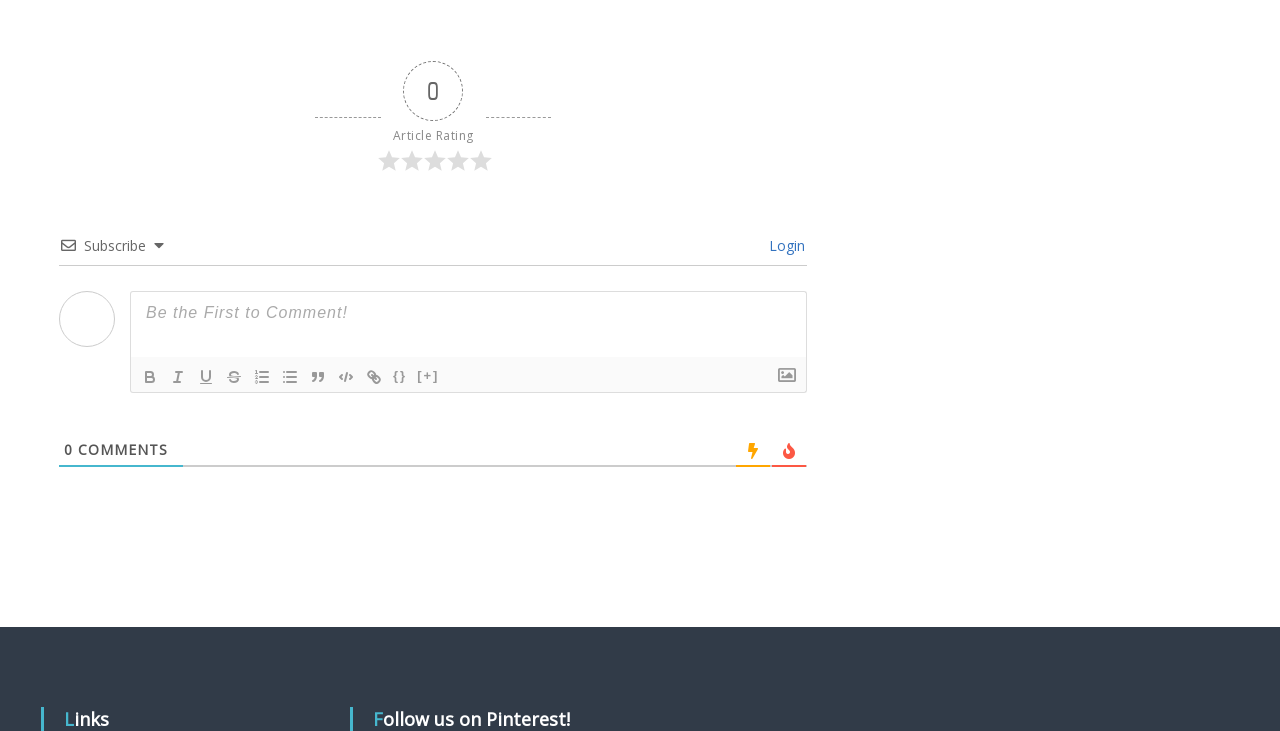Show the bounding box coordinates of the element that should be clicked to complete the task: "Read the 'Lesson 1' section".

None